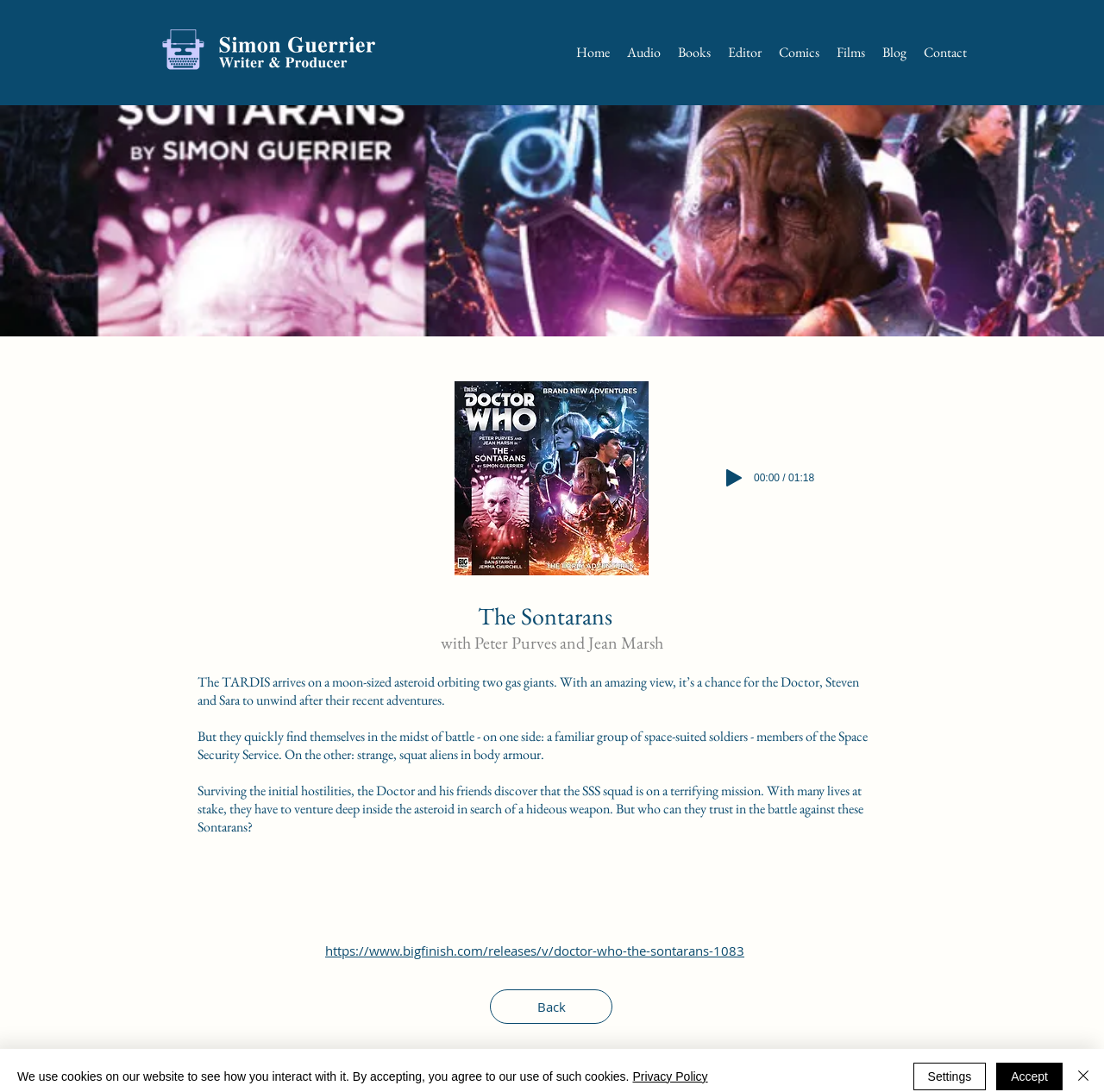Please predict the bounding box coordinates (top-left x, top-left y, bottom-right x, bottom-right y) for the UI element in the screenshot that fits the description: Home

[0.514, 0.036, 0.56, 0.06]